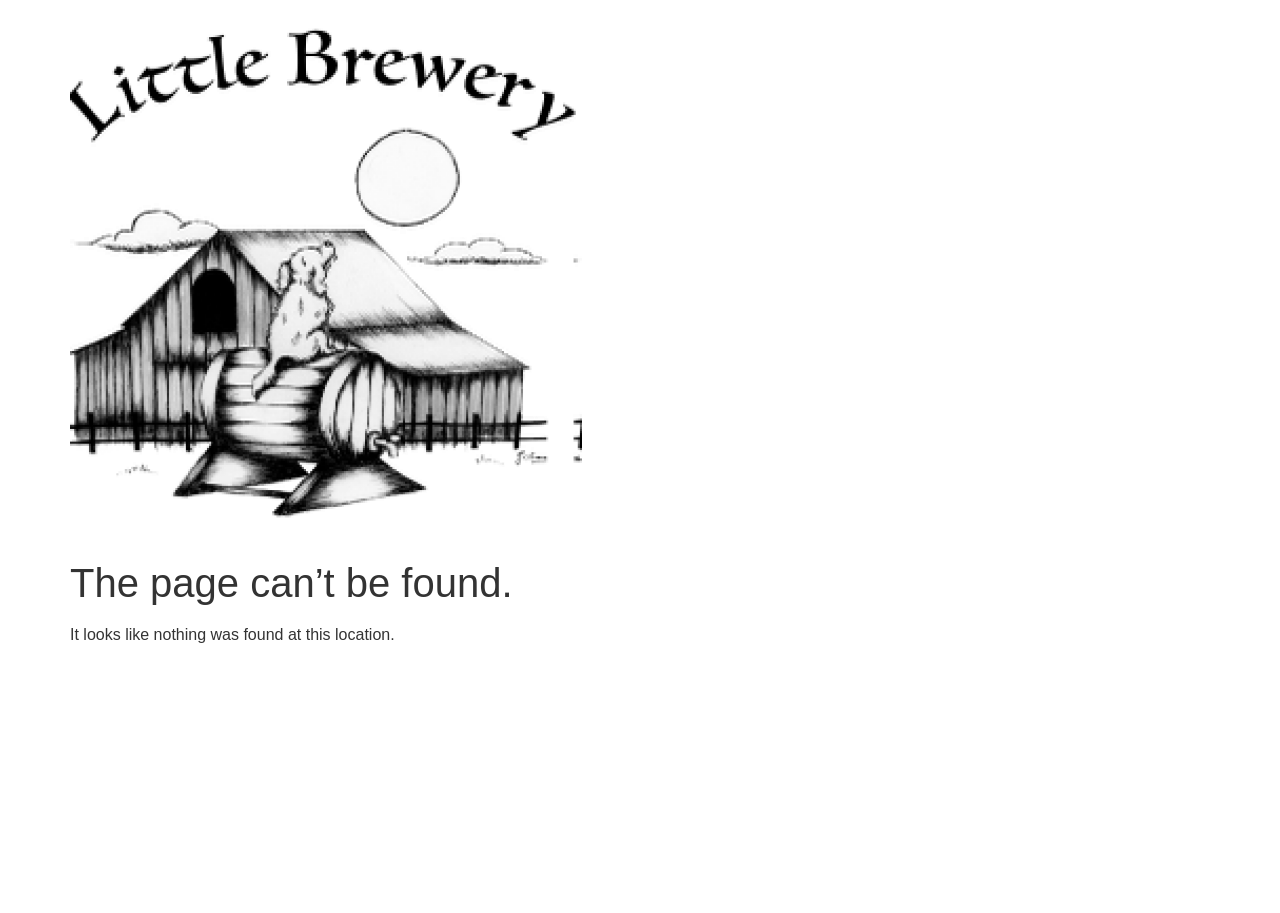Find and generate the main title of the webpage.

The page can’t be found.